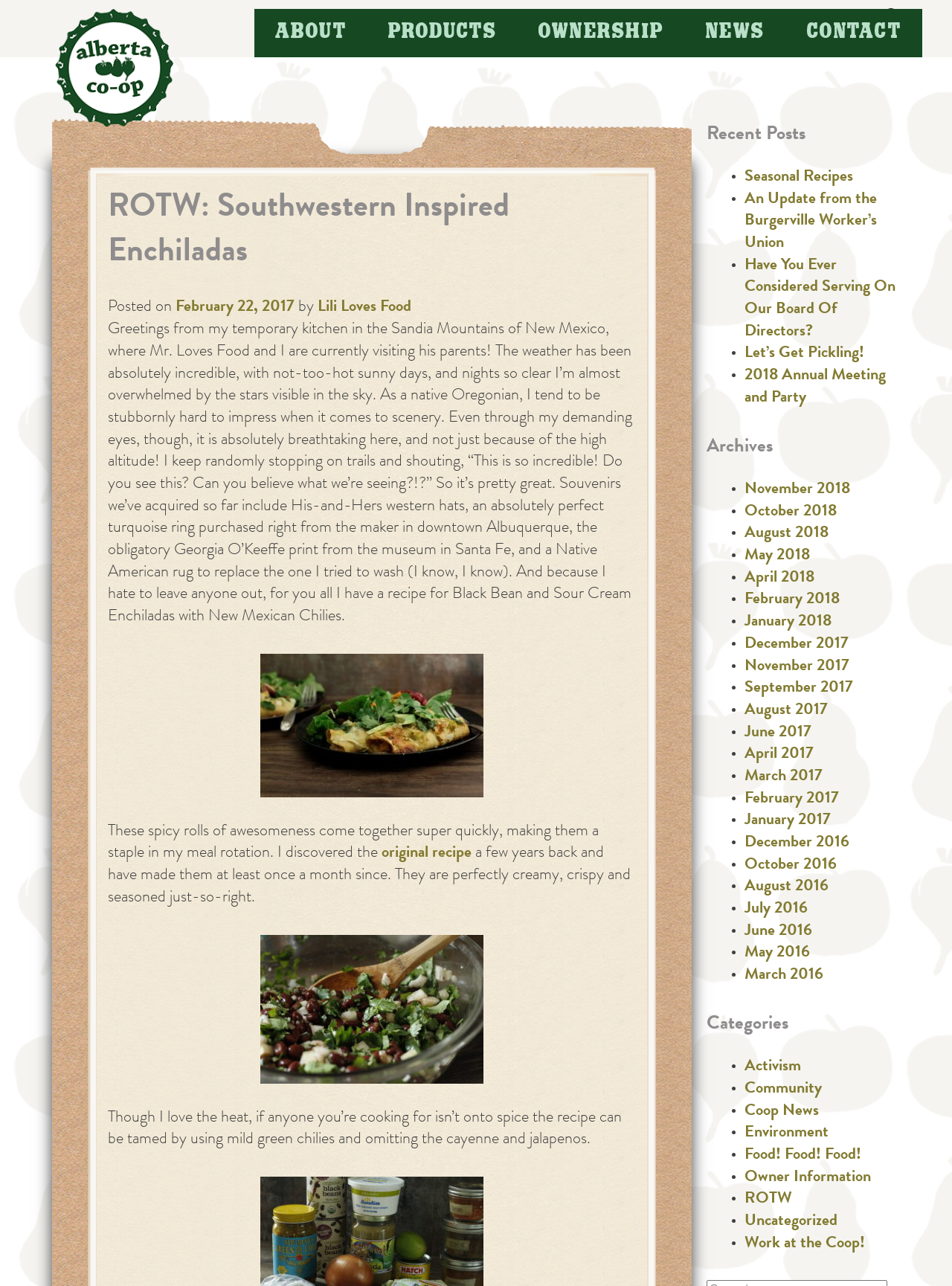Please provide the bounding box coordinates for the element that needs to be clicked to perform the following instruction: "Search for something". The coordinates should be given as four float numbers between 0 and 1, i.e., [left, top, right, bottom].

[0.923, 0.001, 0.953, 0.024]